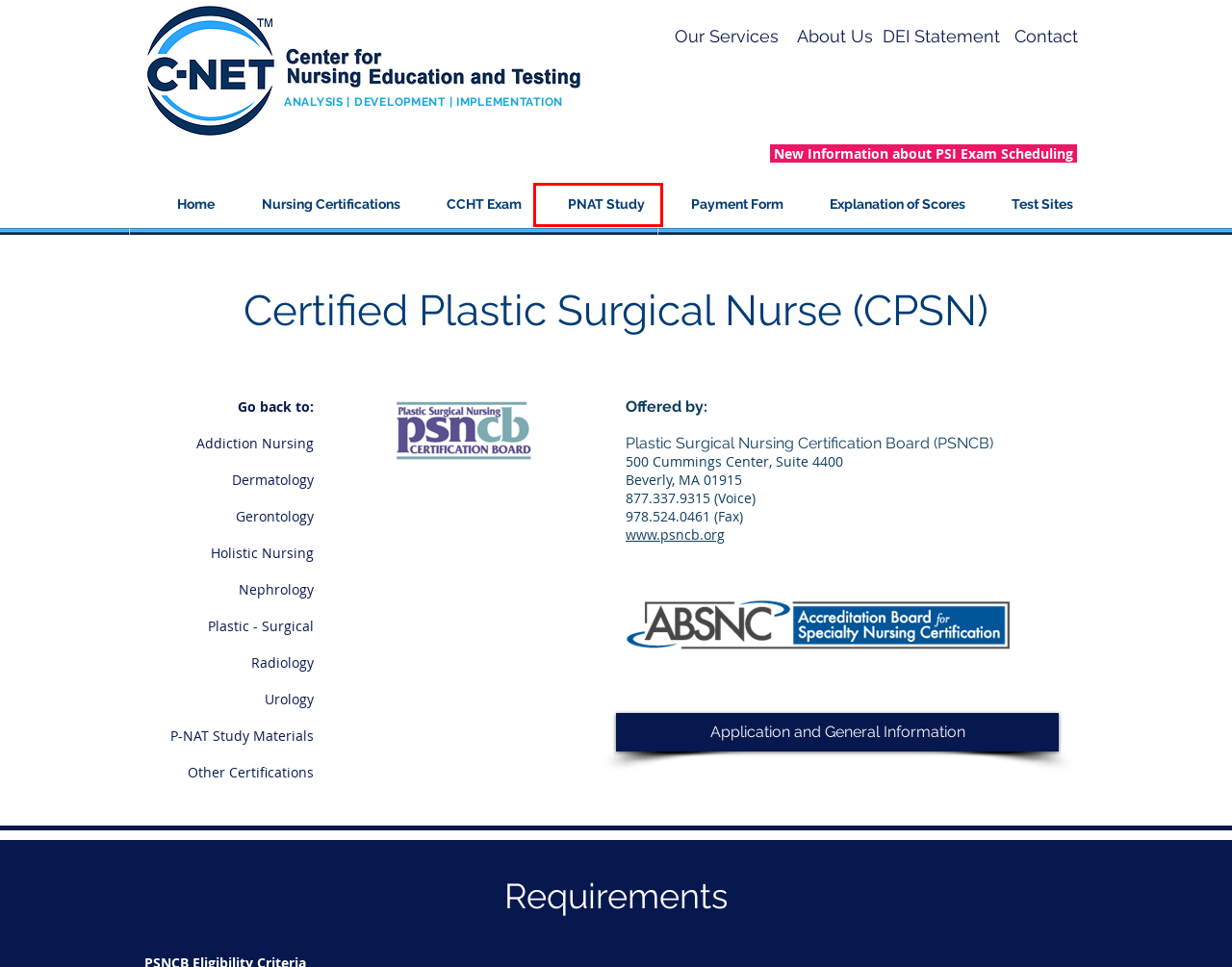Review the screenshot of a webpage that includes a red bounding box. Choose the webpage description that best matches the new webpage displayed after clicking the element within the bounding box. Here are the candidates:
A. PSNCB - PSNCB - Plastic Surgical Nursing Certification Board (PSNCB)
B. Radiology | C-Net | Nursing Education and Testing | US
C. Holistic Nursing | C-Net | Nursing Education and Testing | US
D. CCHT Exam | C-Net | Nursing Education and Testing | US
E. Payment Form | C-Net | Nursing Education and Testing | US
F. Other Exams | C-Net | Nursing Education and Testing | US
G. P-NAT Study Materials
H. DEI Statement | C-Net | Nursing Education and Testing | US

G